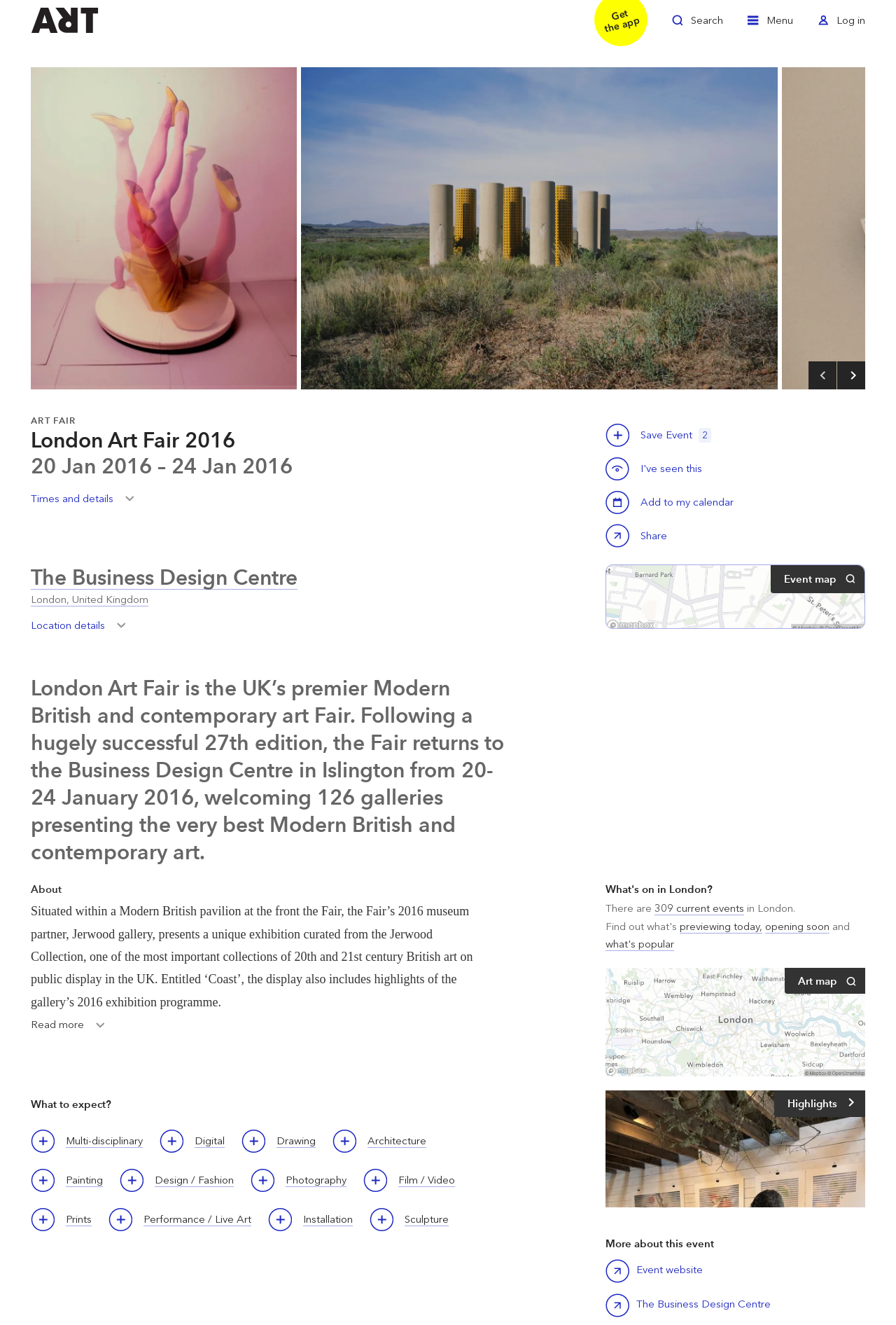Kindly determine the bounding box coordinates of the area that needs to be clicked to fulfill this instruction: "Toggle search".

[0.75, 0.008, 0.807, 0.03]